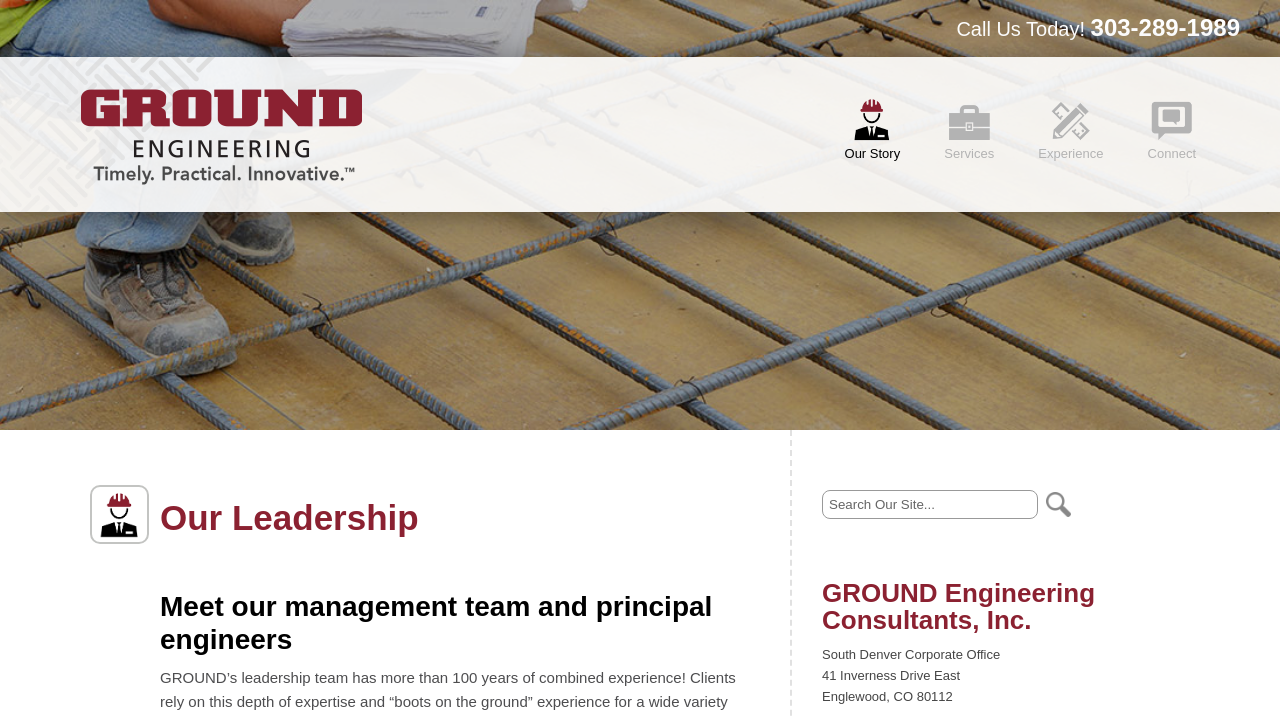What is the address of the South Denver Corporate Office?
Examine the screenshot and reply with a single word or phrase.

41 Inverness Drive East, Englewood, CO 80112